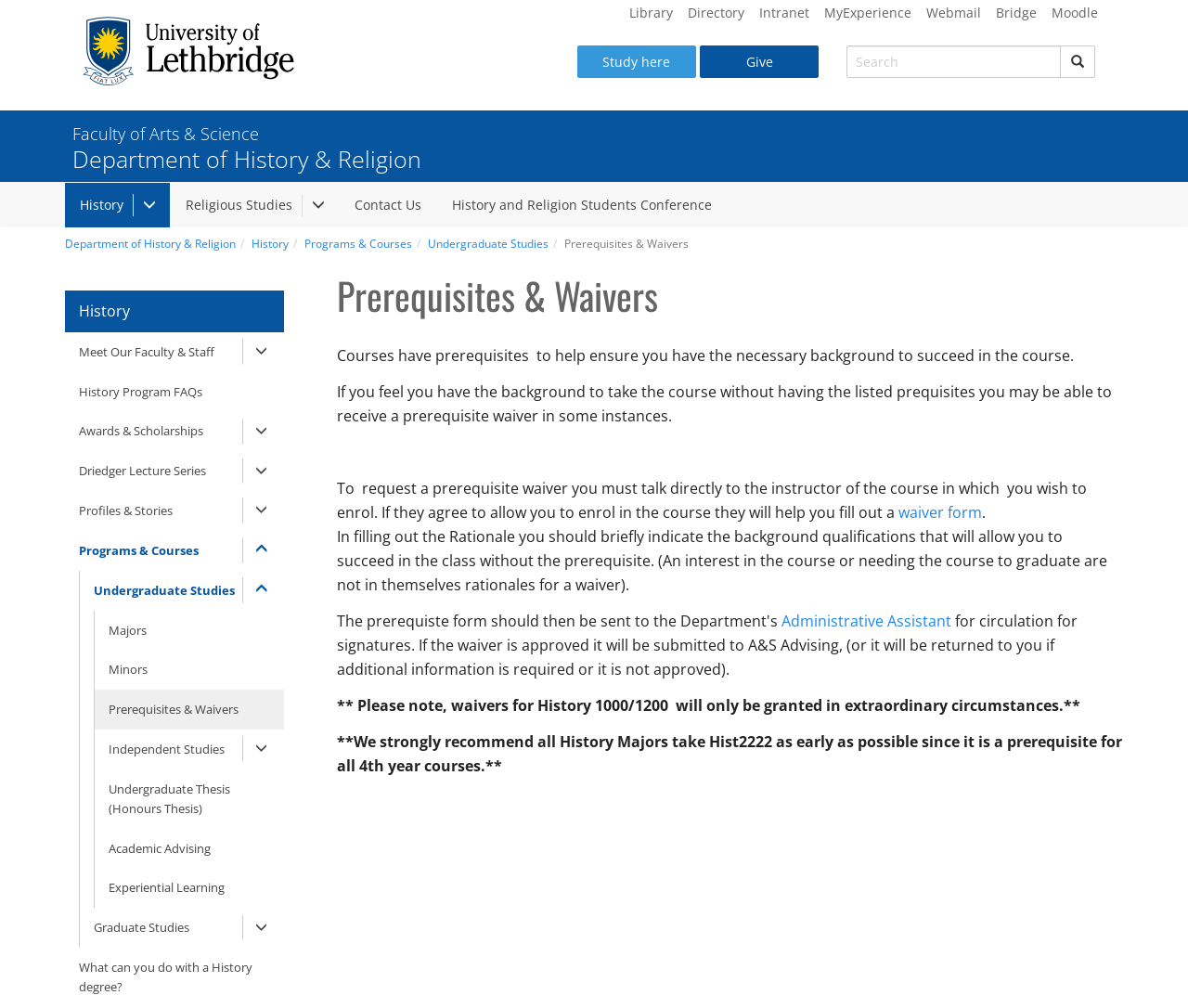Provide the bounding box coordinates of the HTML element described by the text: "Contact Us". The coordinates should be in the format [left, top, right, bottom] with values between 0 and 1.

[0.286, 0.181, 0.367, 0.225]